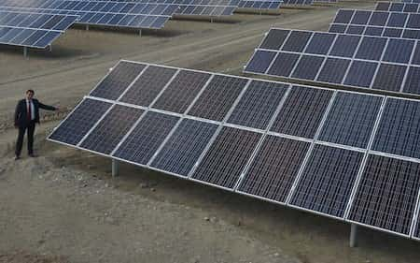Use a single word or phrase to answer the question:
What type of energy is being generated?

Clean energy